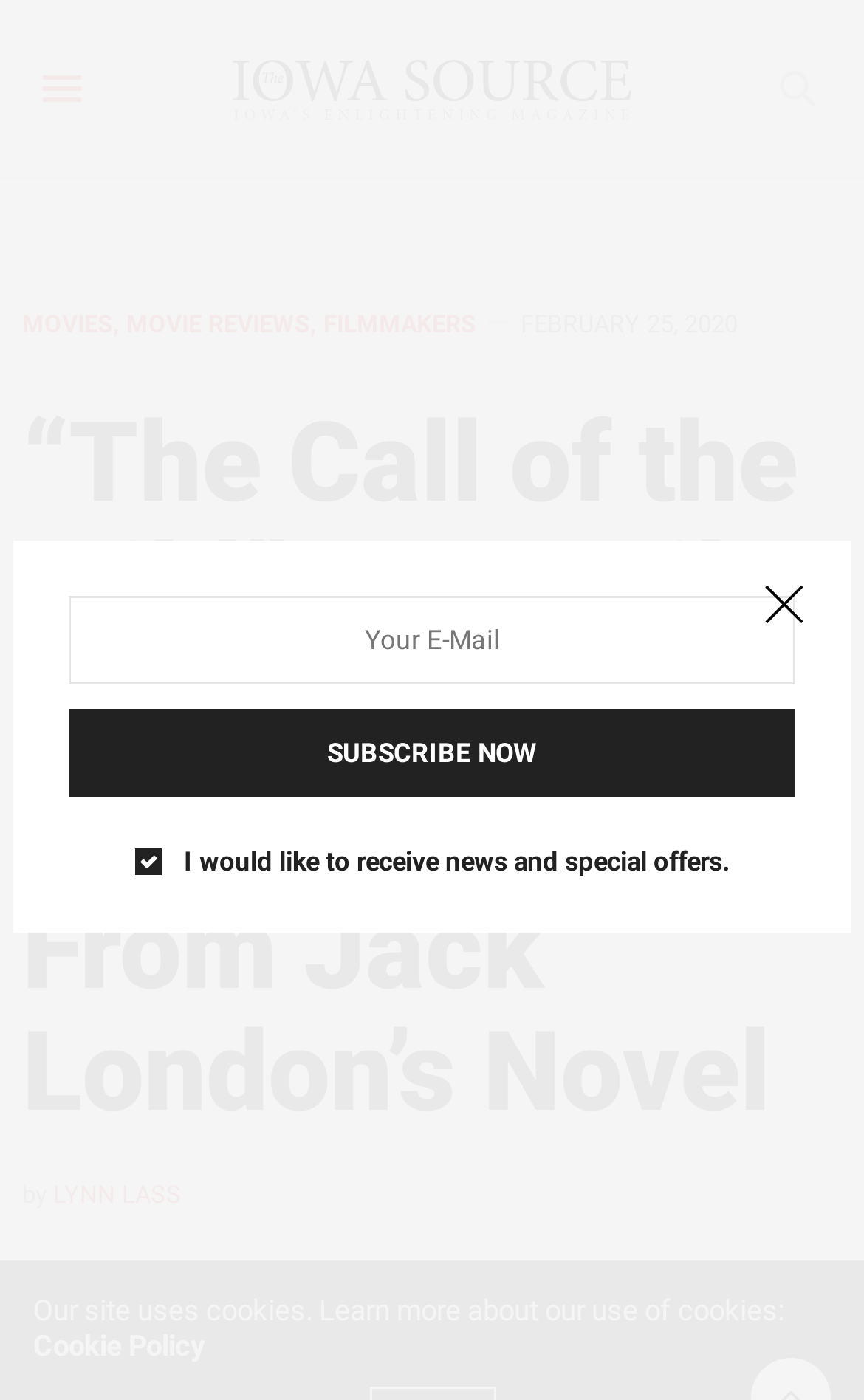What is the category of the article?
Look at the screenshot and respond with one word or a short phrase.

Movies, Movie Reviews, Filmmakers